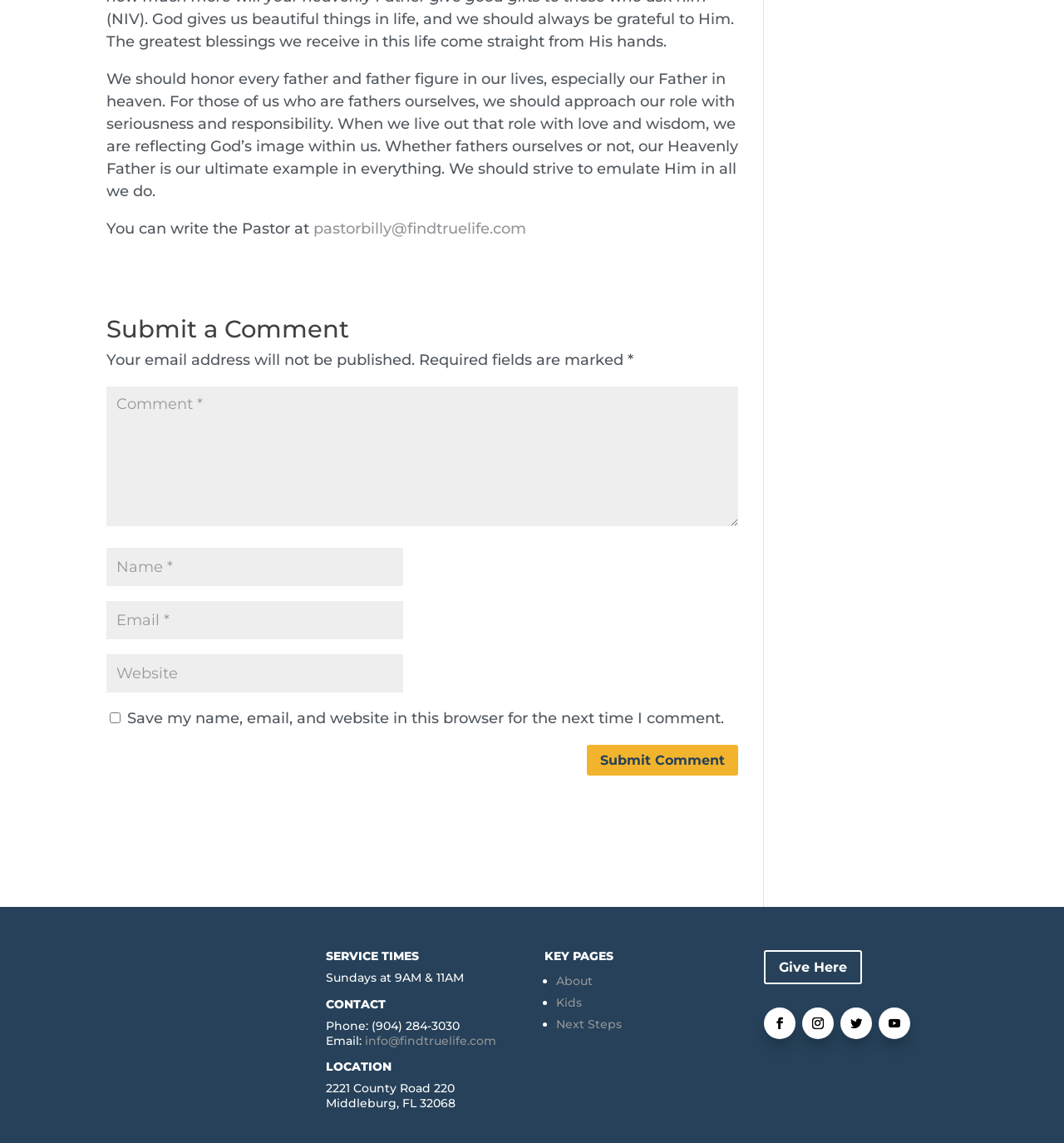Determine the coordinates of the bounding box that should be clicked to complete the instruction: "Write a comment". The coordinates should be represented by four float numbers between 0 and 1: [left, top, right, bottom].

[0.1, 0.339, 0.694, 0.461]